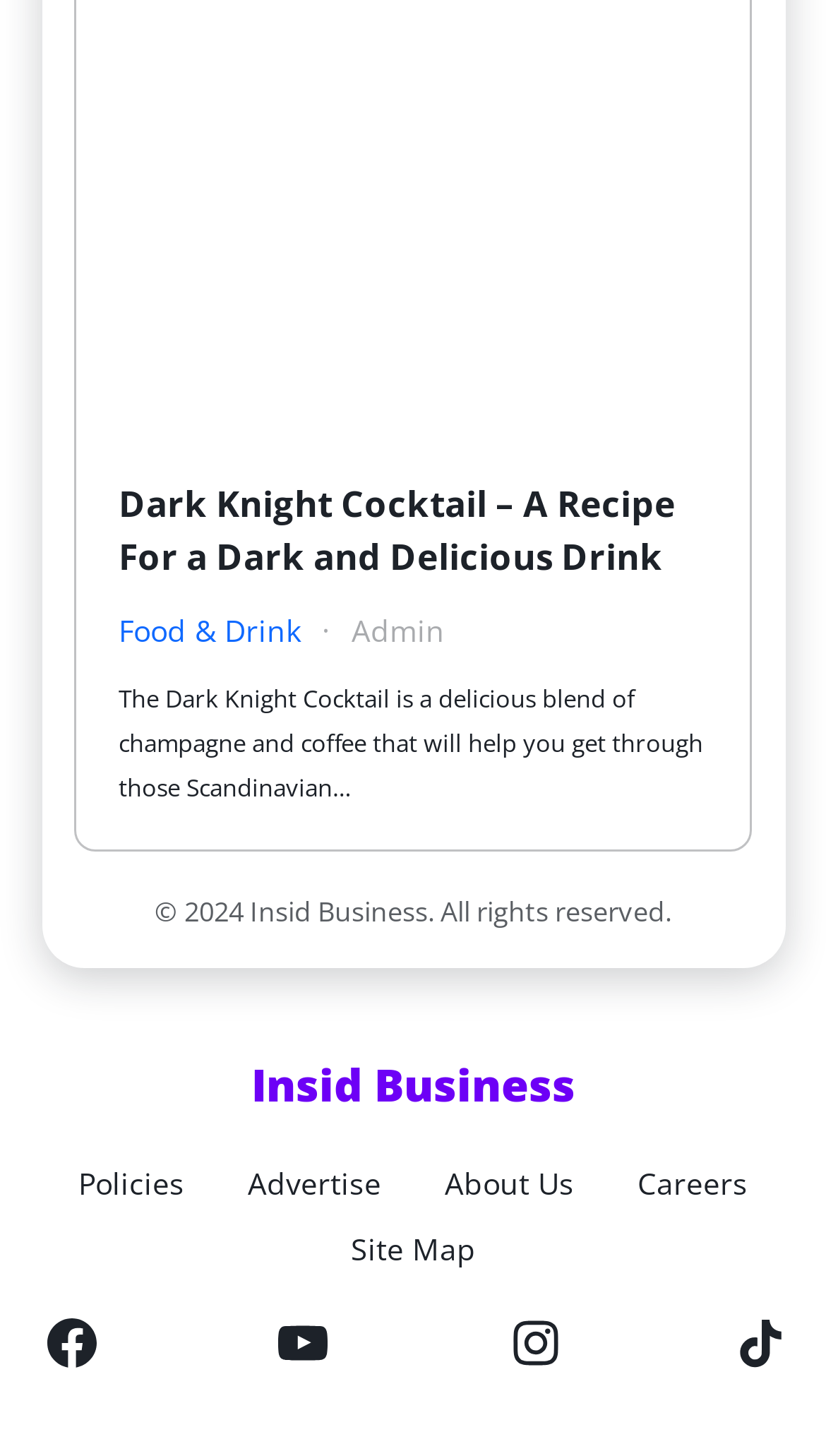Determine the coordinates of the bounding box for the clickable area needed to execute this instruction: "Check the website's policies".

[0.095, 0.798, 0.223, 0.828]